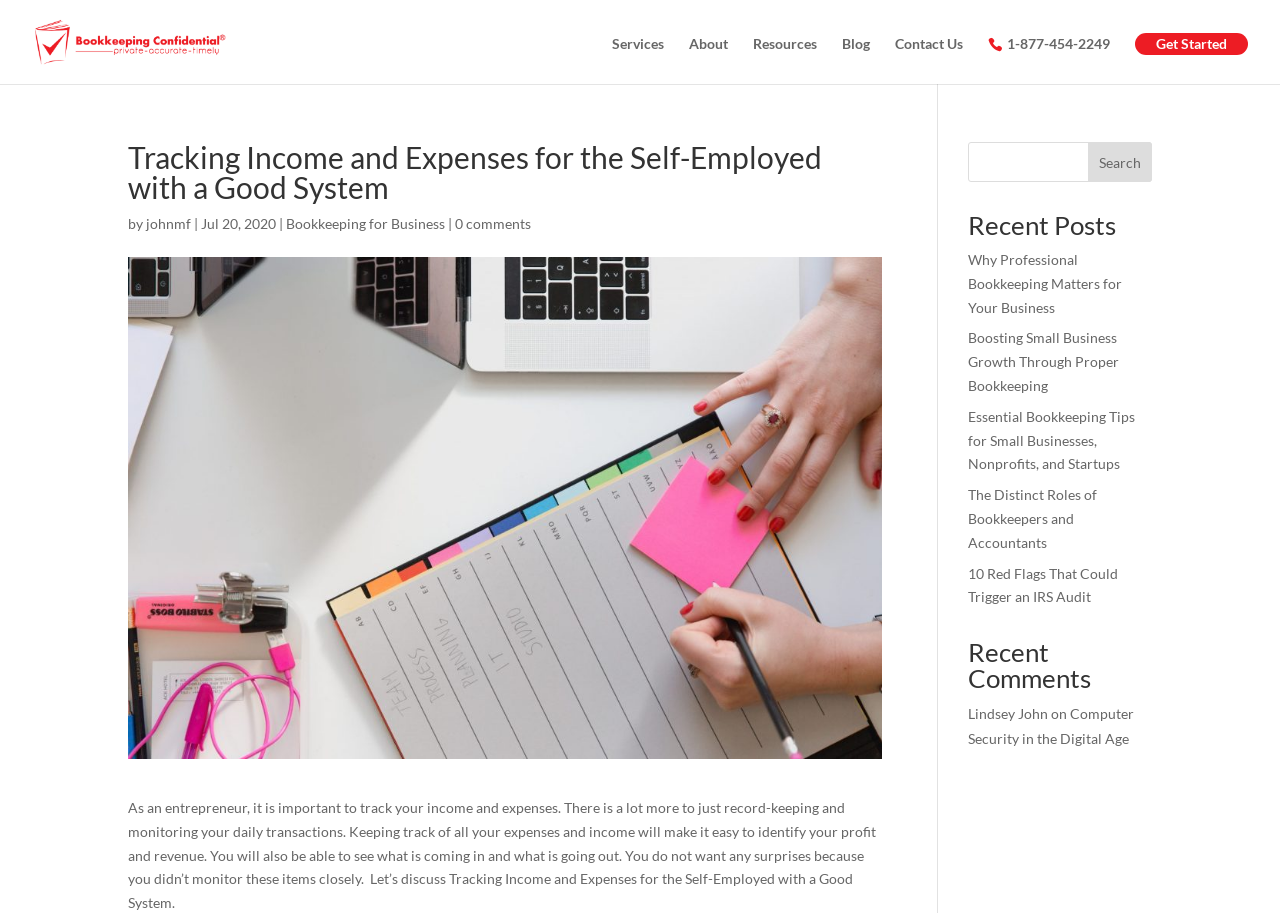Please locate the clickable area by providing the bounding box coordinates to follow this instruction: "Search for a topic".

[0.756, 0.156, 0.9, 0.199]